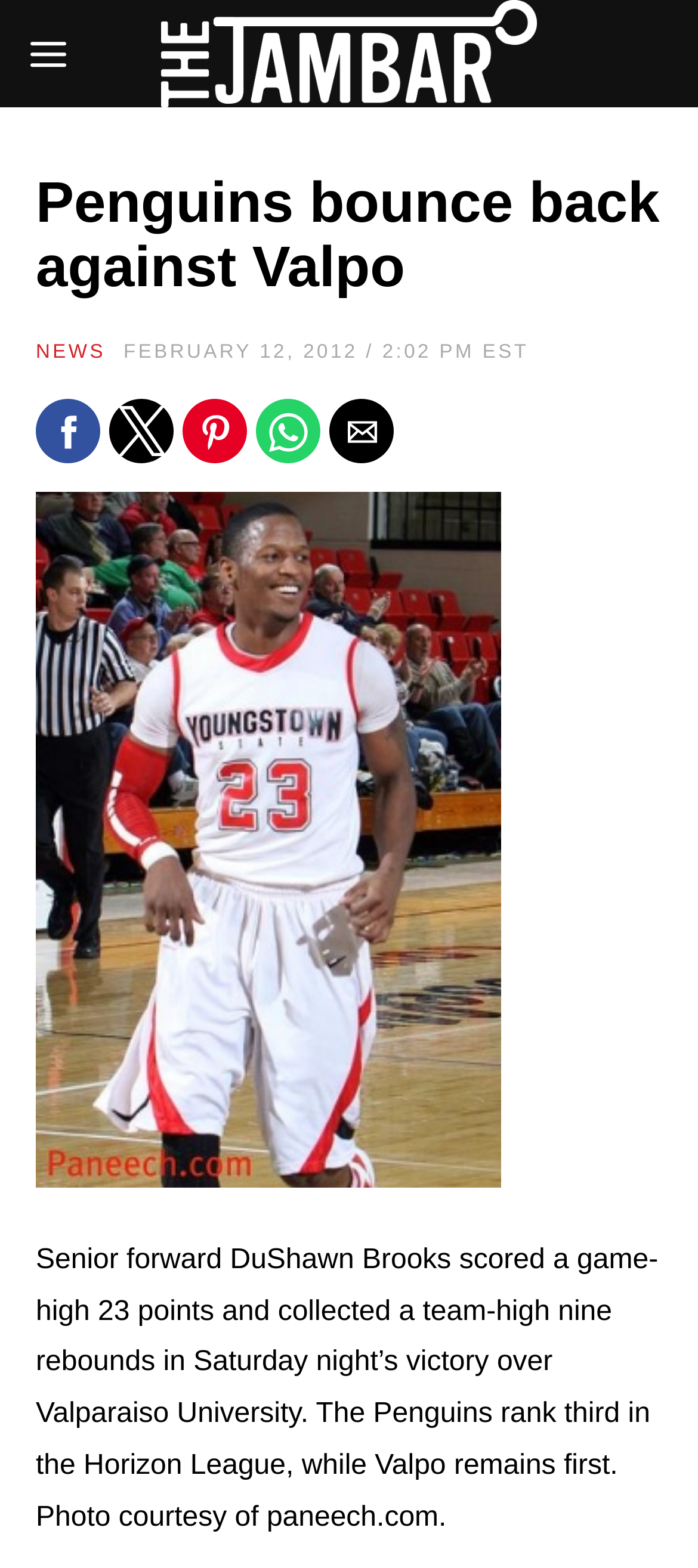What is the rank of the Penguins in the Horizon League?
Please provide a single word or phrase as the answer based on the screenshot.

Third